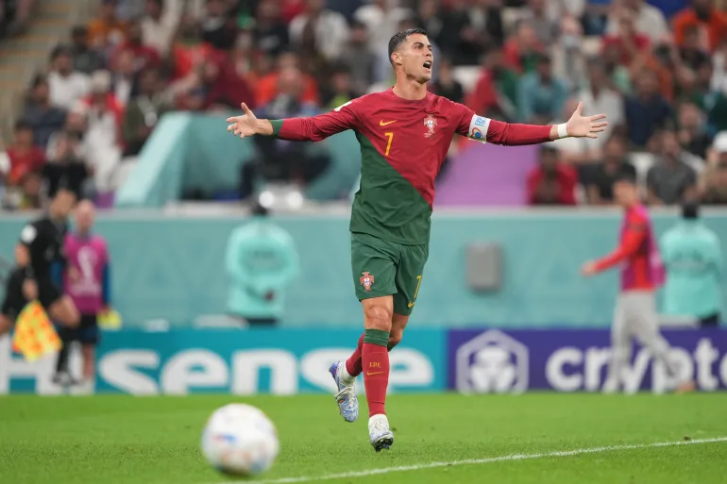What is Cristiano Ronaldo known for?
Answer the question with as much detail as possible.

According to the caption, Cristiano Ronaldo is recognized for his extraordinary football skills and leadership, which implies that he is a highly skilled and accomplished player who has demonstrated exceptional abilities on the field and has also shown leadership qualities as the captain of the Portugal national team.